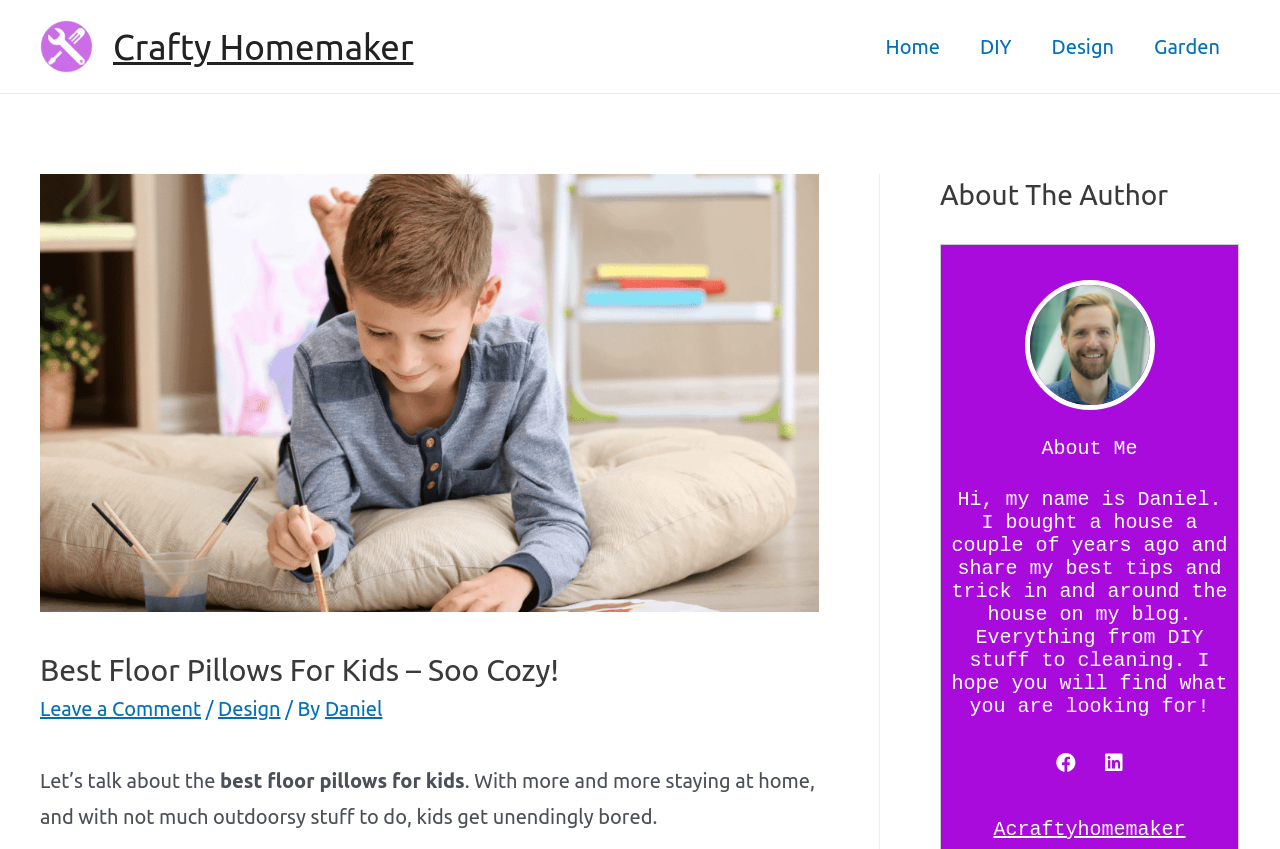Determine the bounding box coordinates of the clickable element to achieve the following action: 'leave a comment'. Provide the coordinates as four float values between 0 and 1, formatted as [left, top, right, bottom].

[0.031, 0.821, 0.157, 0.848]